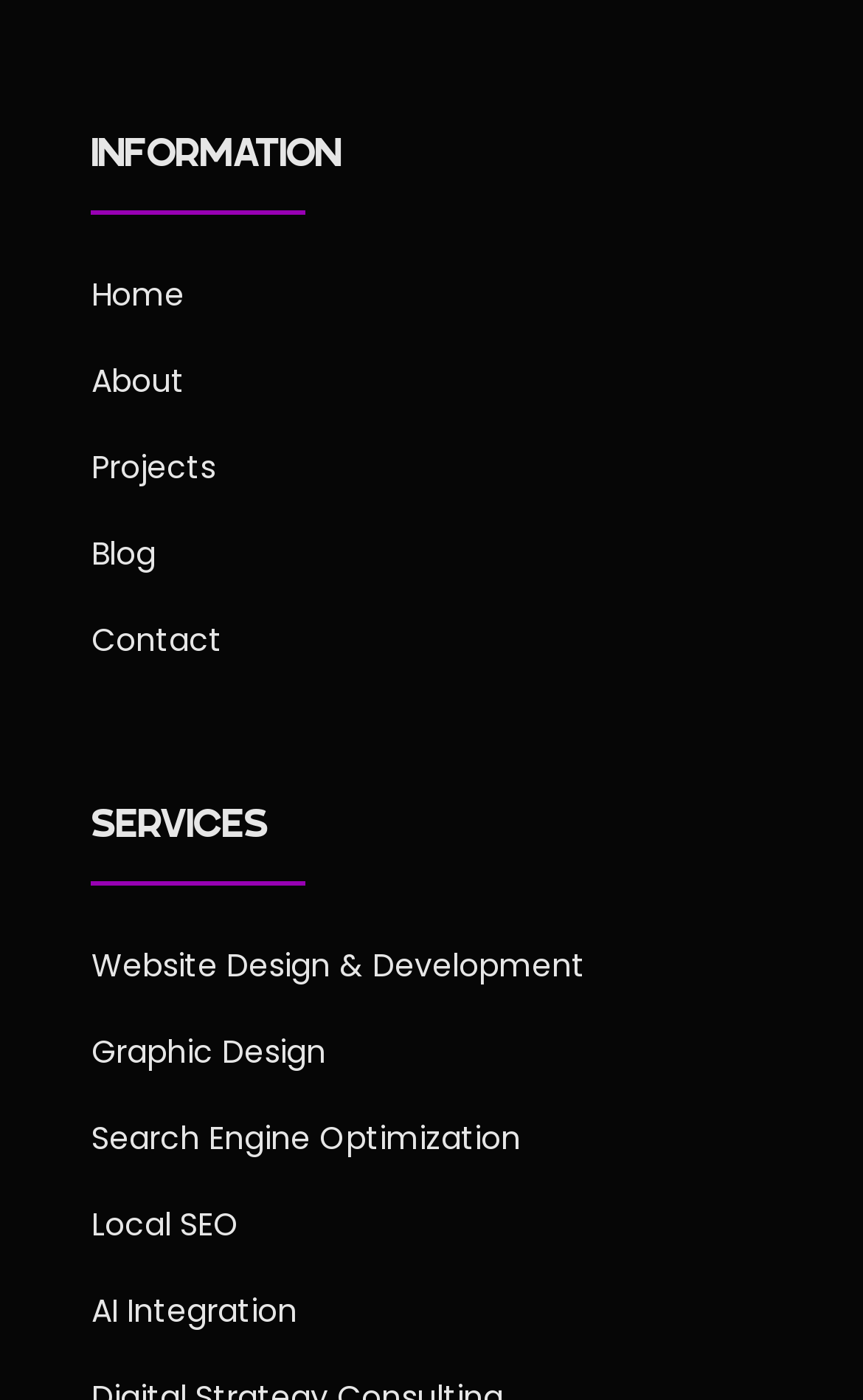What is the last link in the 'INFORMATION' section?
Based on the visual, give a brief answer using one word or a short phrase.

Contact